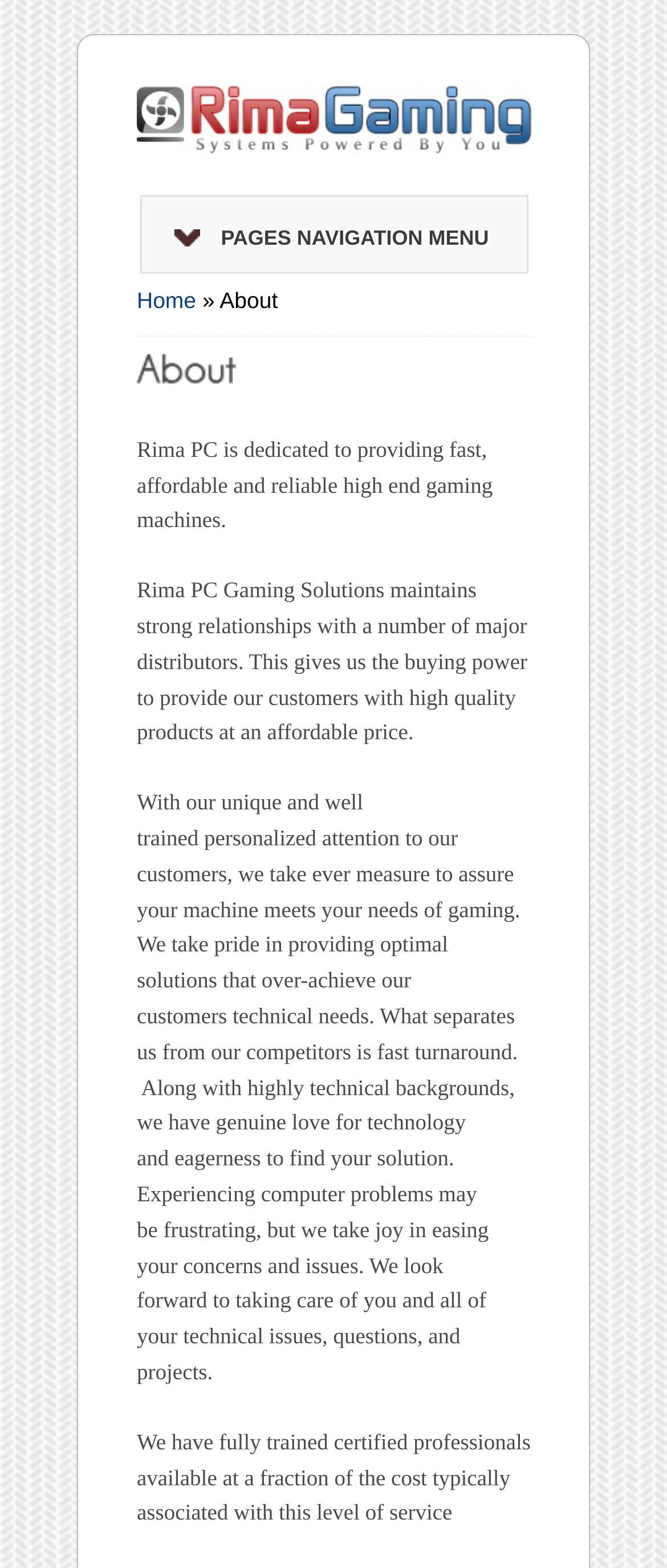Find the bounding box of the element with the following description: "alt="Rima PC"". The coordinates must be four float numbers between 0 and 1, formatted as [left, top, right, bottom].

[0.205, 0.069, 0.797, 0.086]